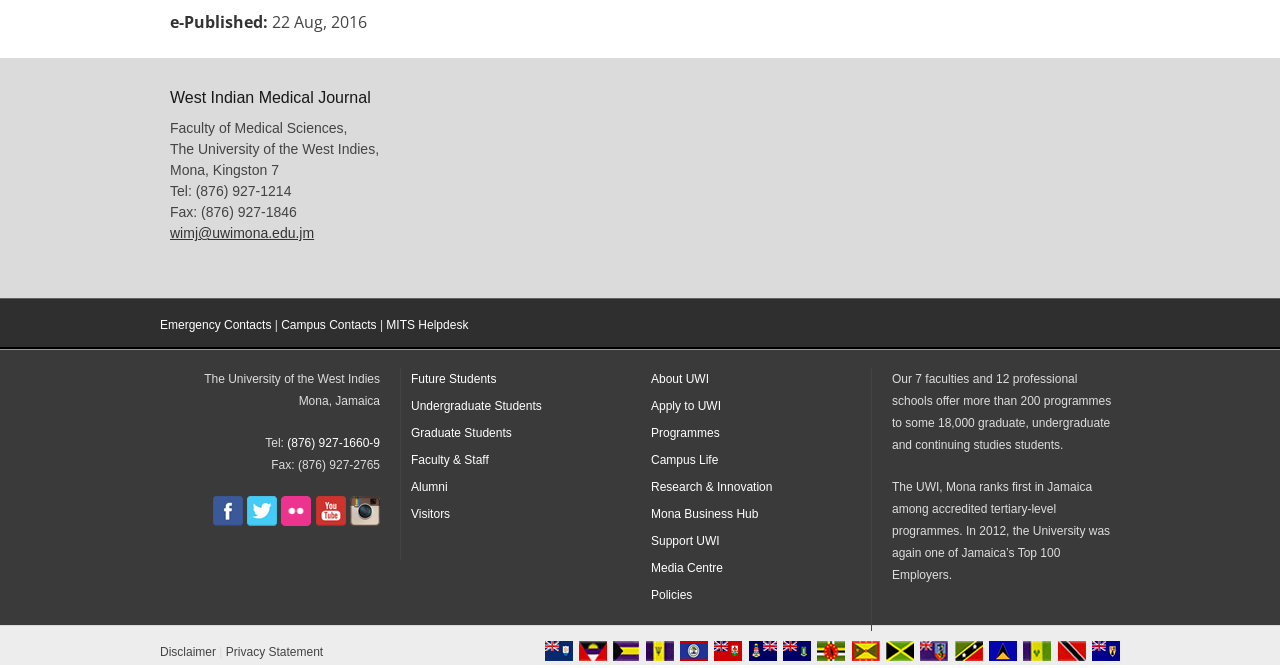What social media platforms are available?
Craft a detailed and extensive response to the question.

The question asks for the social media platforms available, which can be found in the link elements with the text 'Facebook', 'Twitter', 'Flickr', 'YouTube', and 'Instagram'.